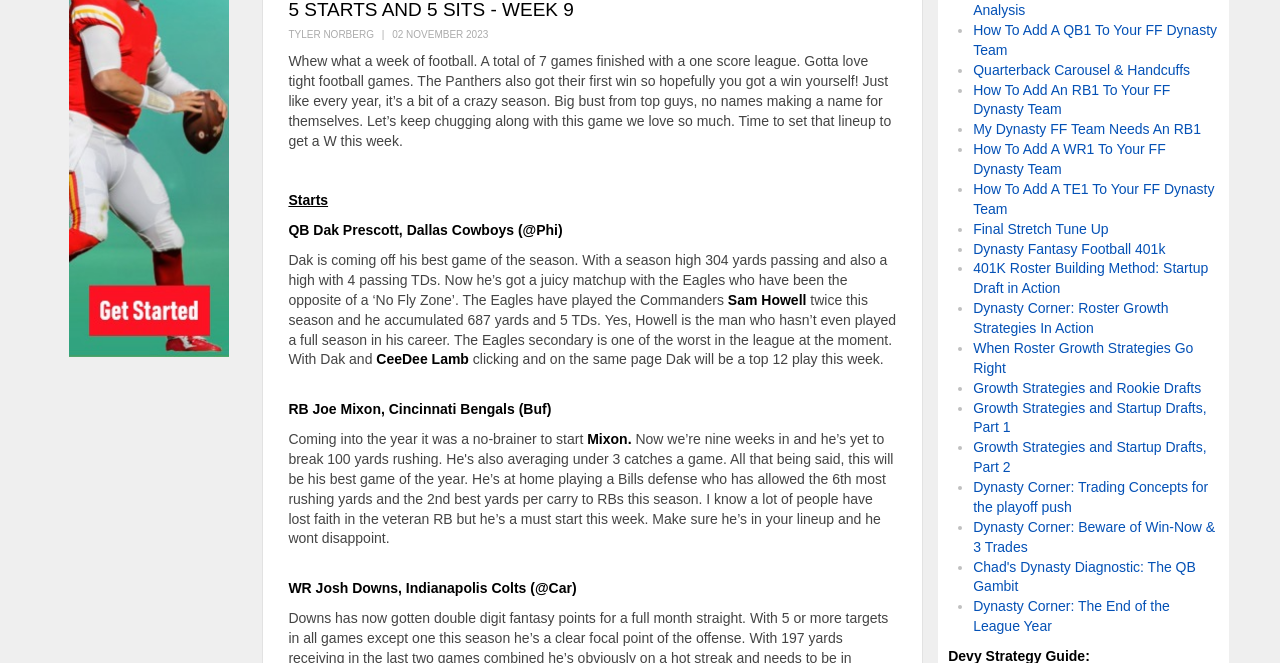Extract the bounding box coordinates of the UI element described by: "Dynasty Fantasy Football 401k". The coordinates should include four float numbers ranging from 0 to 1, e.g., [left, top, right, bottom].

[0.76, 0.363, 0.91, 0.387]